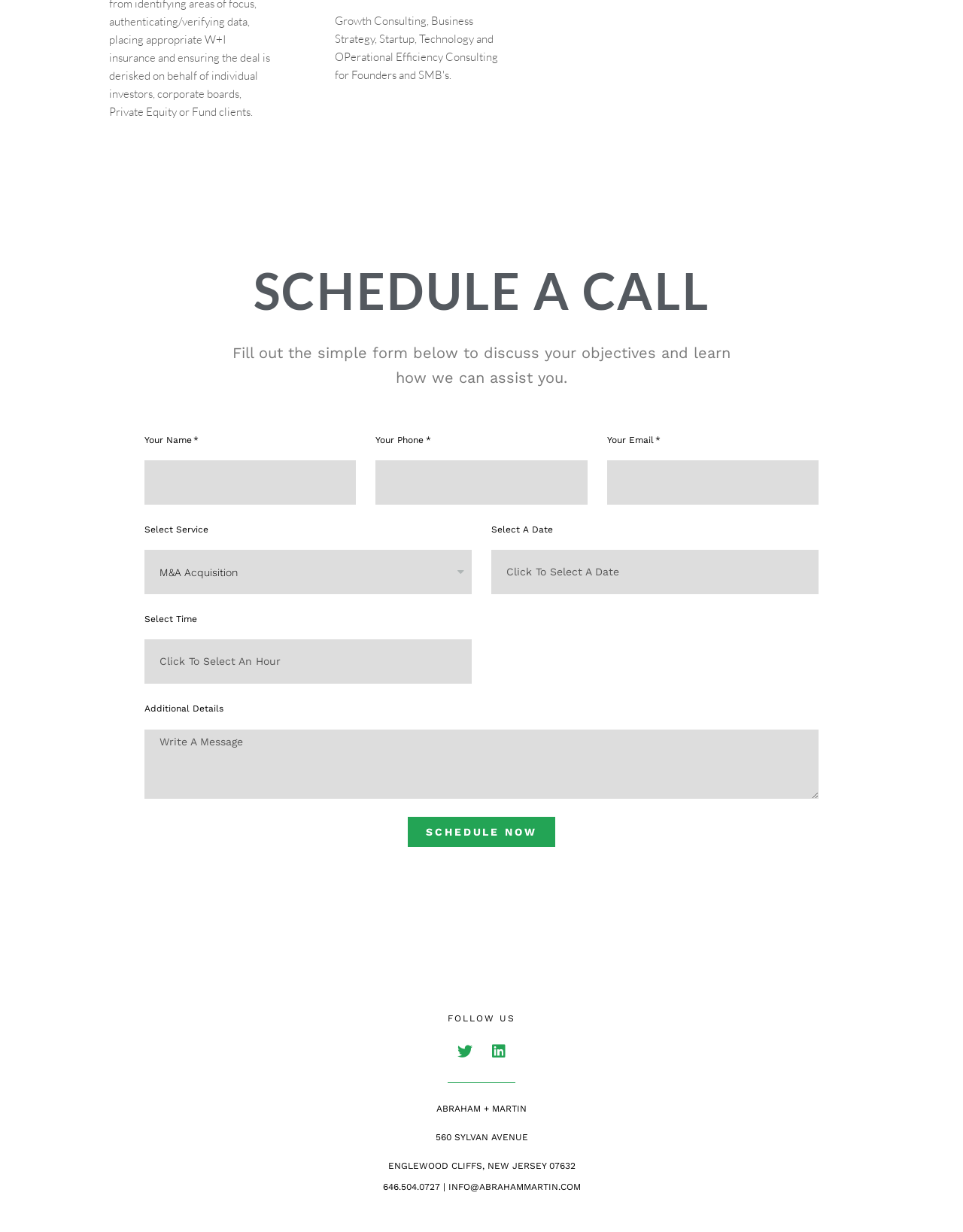Bounding box coordinates are given in the format (top-left x, top-left y, bottom-right x, bottom-right y). All values should be floating point numbers between 0 and 1. Provide the bounding box coordinate for the UI element described as: parent_node: Your Name name="form_fields[name]"

[0.15, 0.374, 0.37, 0.41]